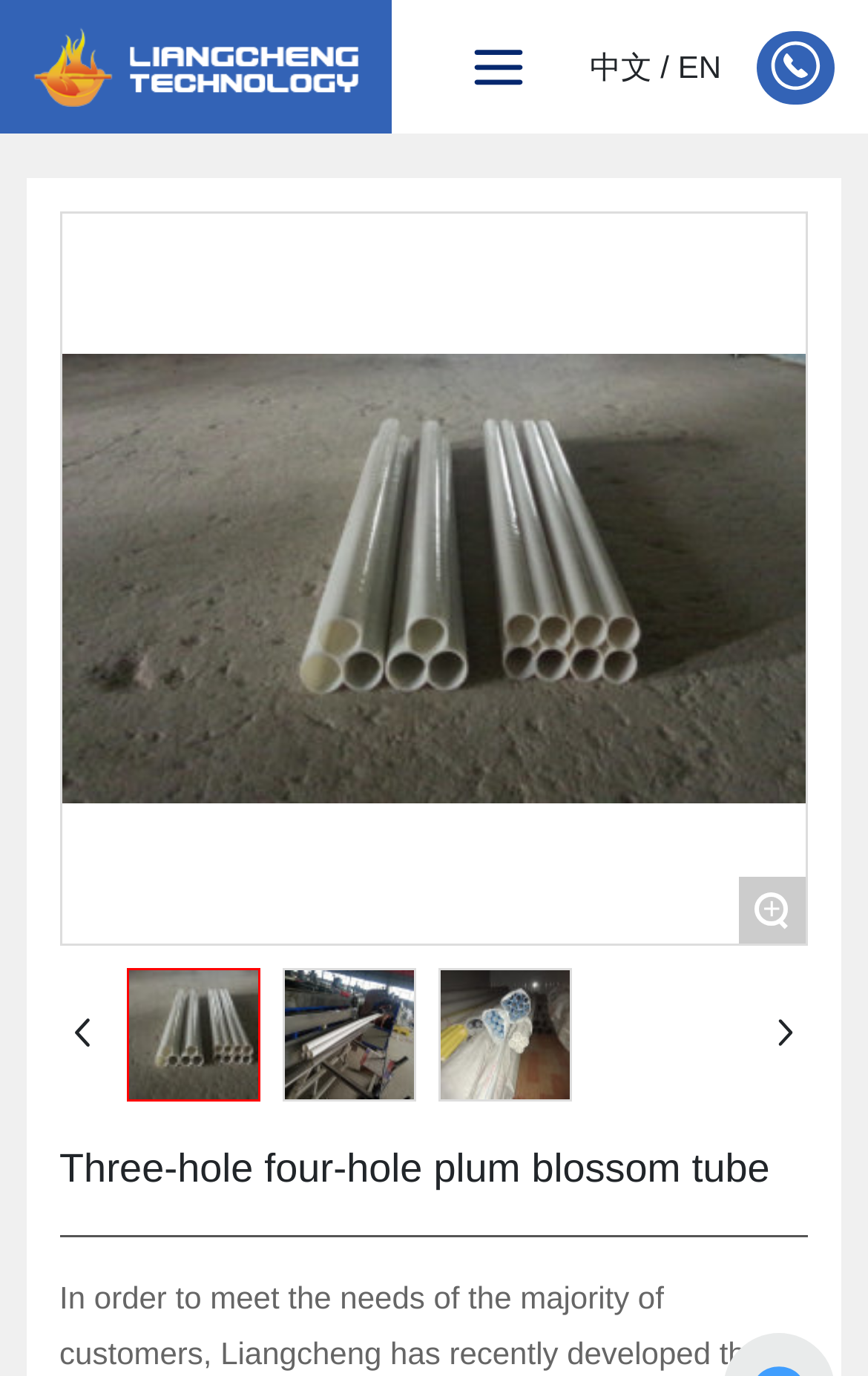Answer with a single word or phrase: 
How many language options are available?

2